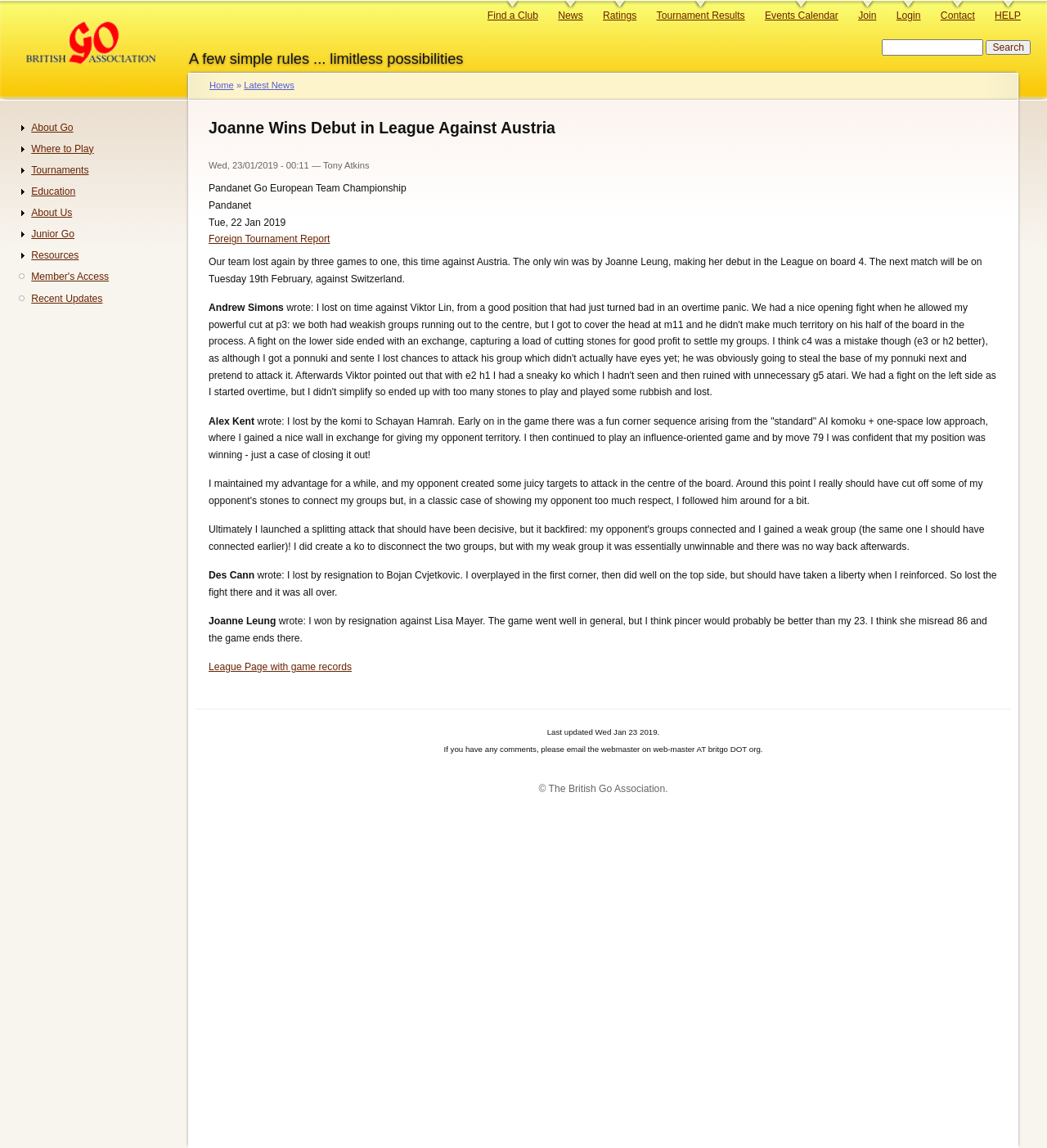Locate the bounding box coordinates of the element you need to click to accomplish the task described by this instruction: "Search for something".

[0.842, 0.034, 0.984, 0.049]